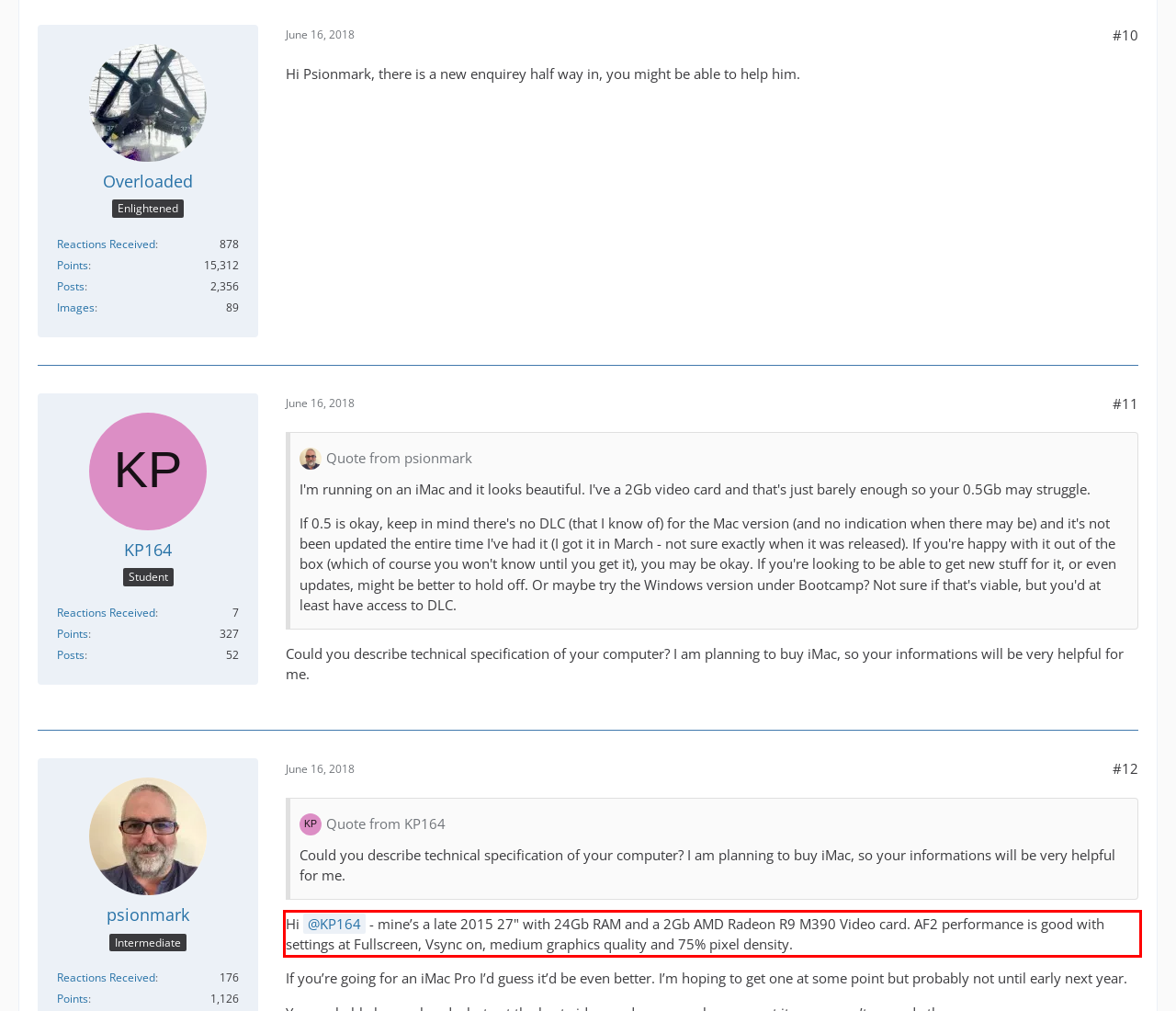You are provided with a screenshot of a webpage that includes a UI element enclosed in a red rectangle. Extract the text content inside this red rectangle.

Hi KP164 - mine’s a late 2015 27" with 24Gb RAM and a 2Gb AMD Radeon R9 M390 Video card. AF2 performance is good with settings at Fullscreen, Vsync on, medium graphics quality and 75% pixel density.